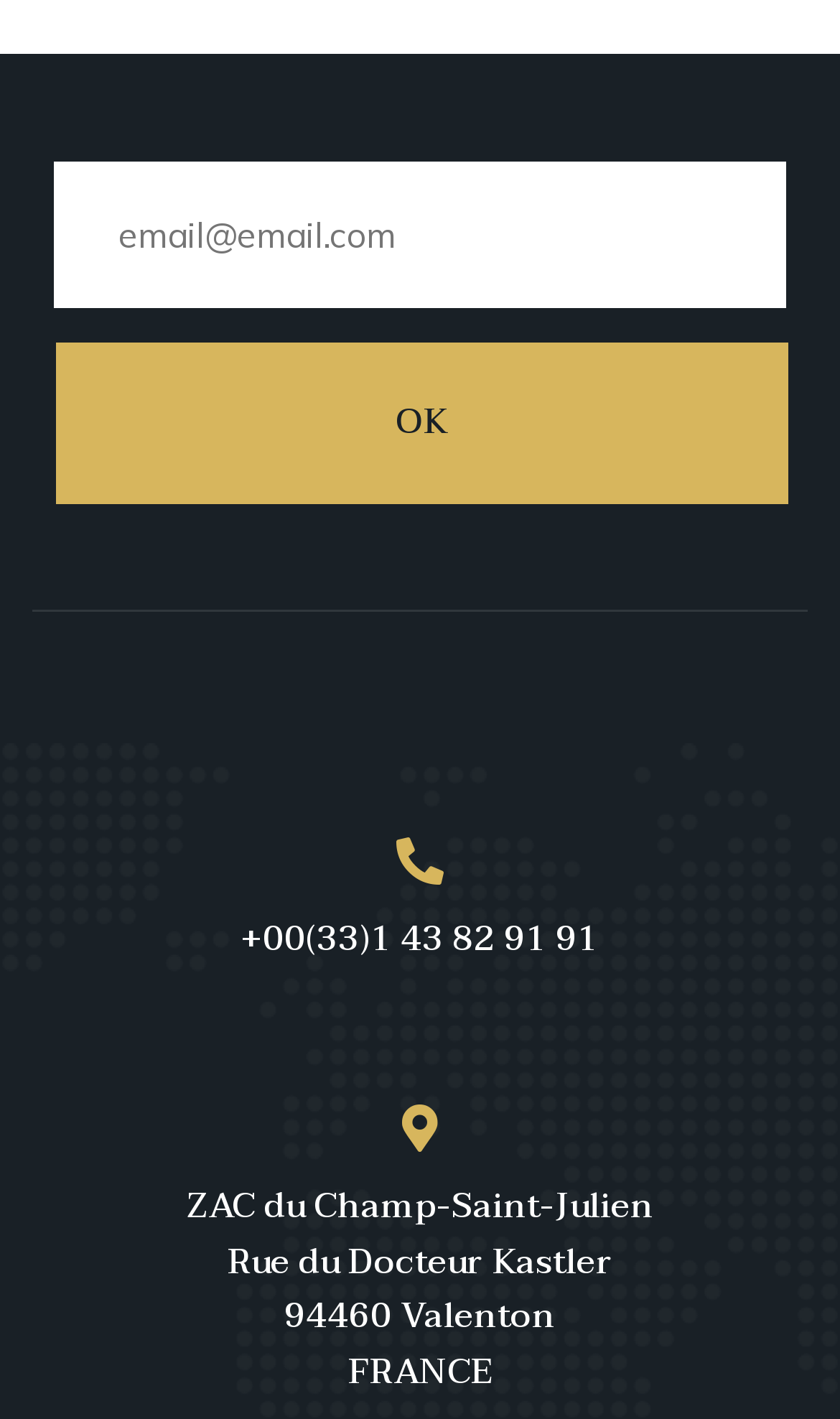Identify the bounding box of the HTML element described as: "Parks Blog".

None